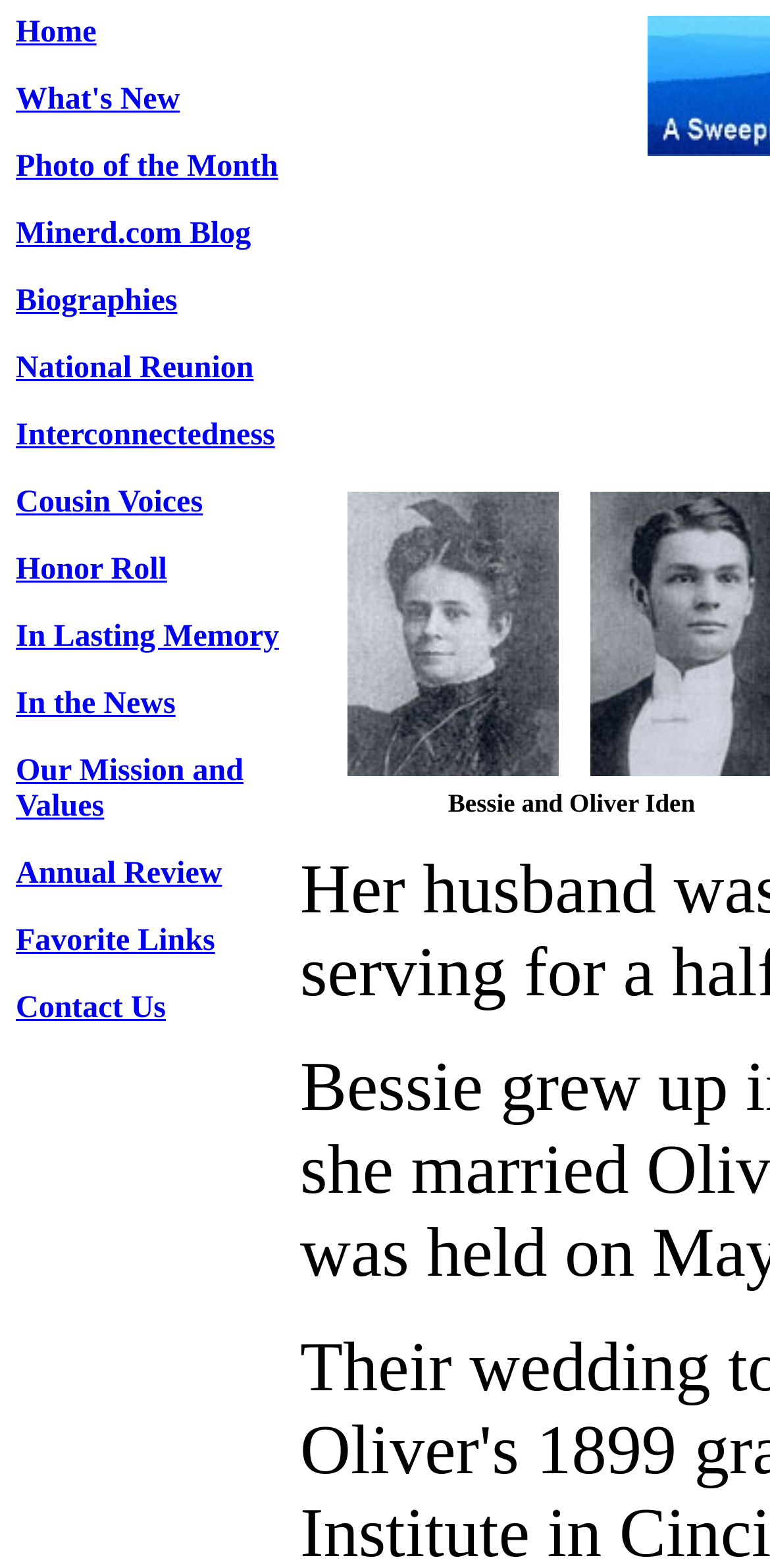Identify the bounding box coordinates of the region that should be clicked to execute the following instruction: "Check the comments on the article".

None